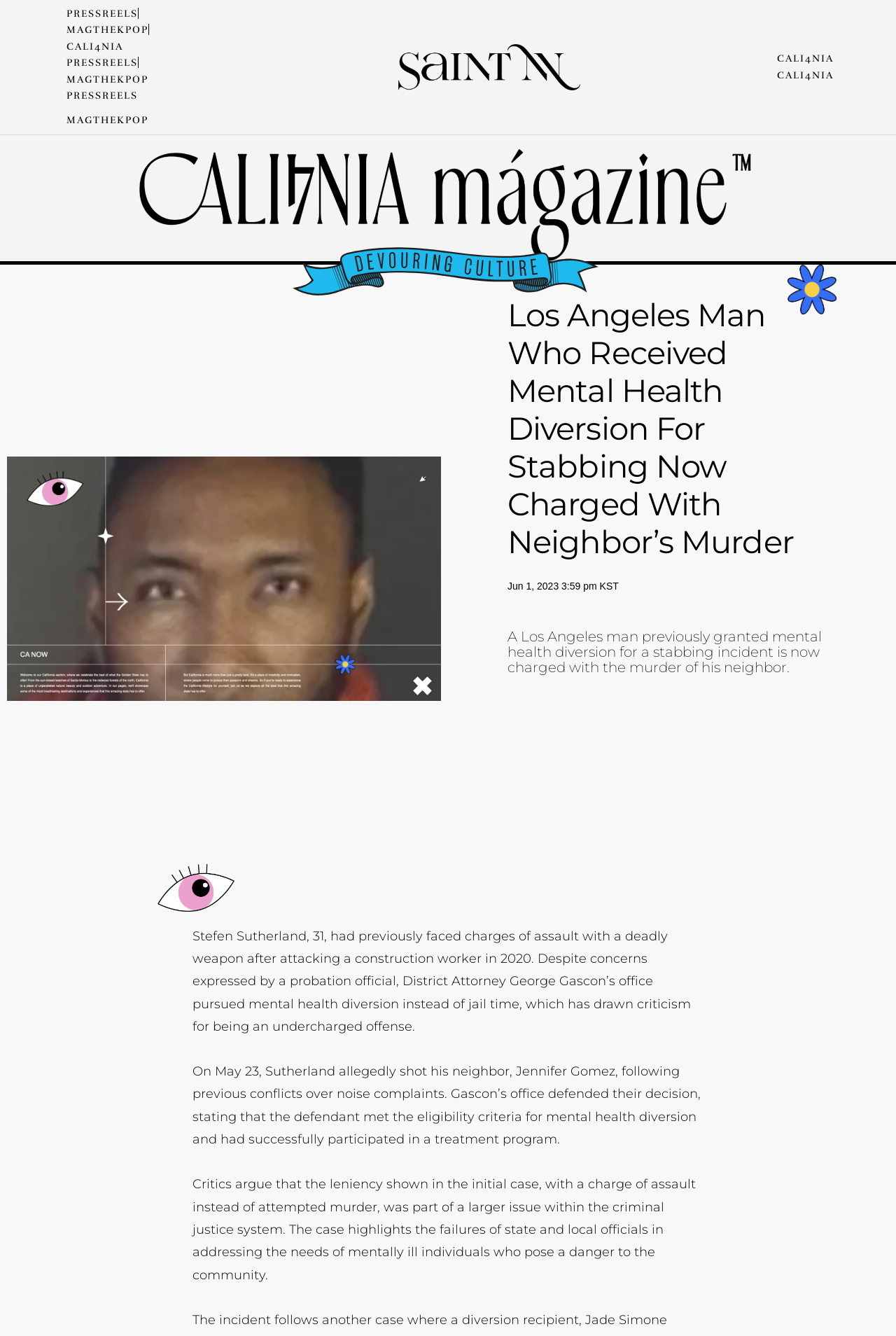Please find and report the bounding box coordinates of the element to click in order to perform the following action: "go to PRESSREELS". The coordinates should be expressed as four float numbers between 0 and 1, in the format [left, top, right, bottom].

[0.066, 0.006, 0.154, 0.015]